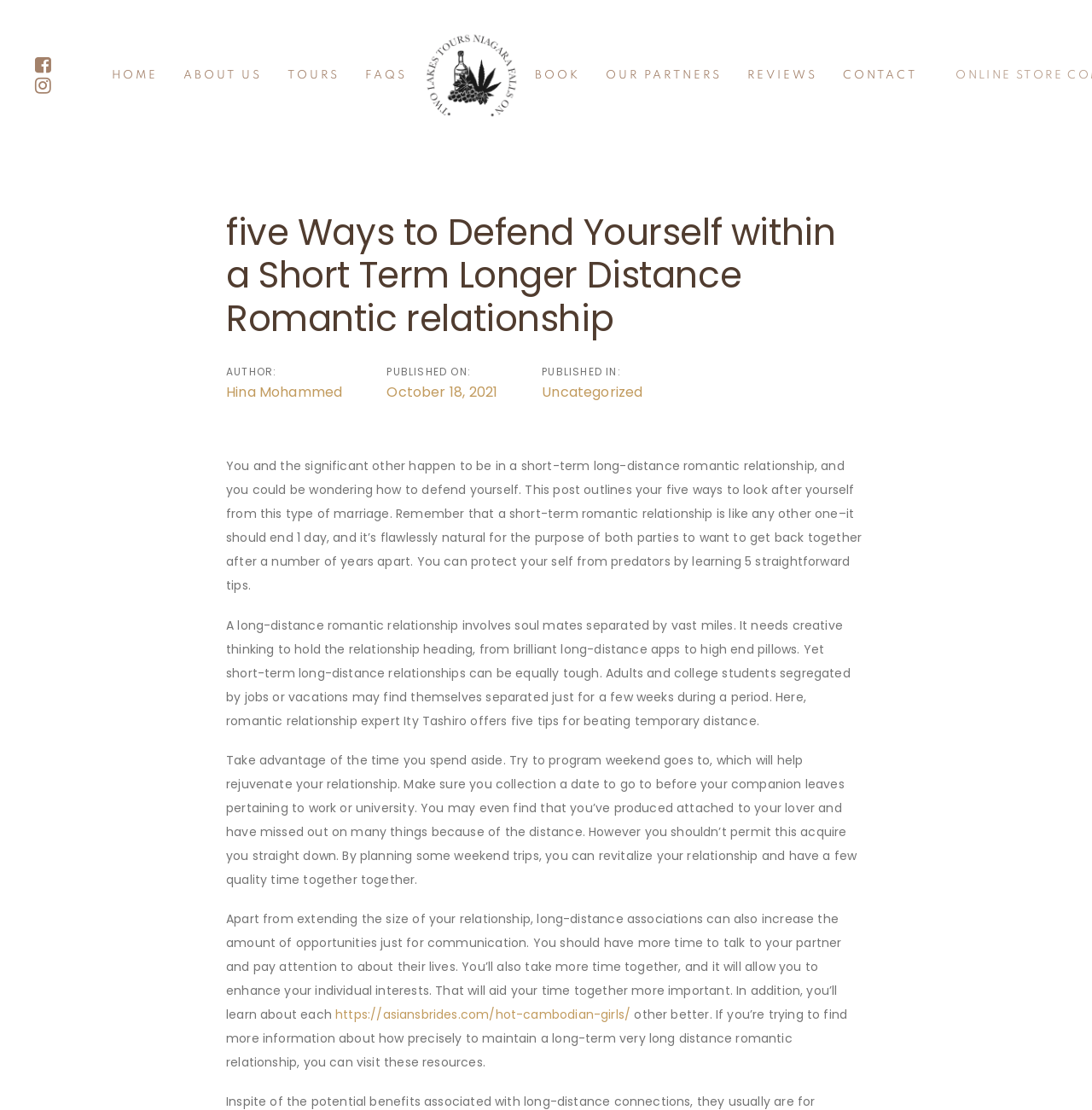Based on the description "ENTERTAINMENT", find the bounding box of the specified UI element.

None